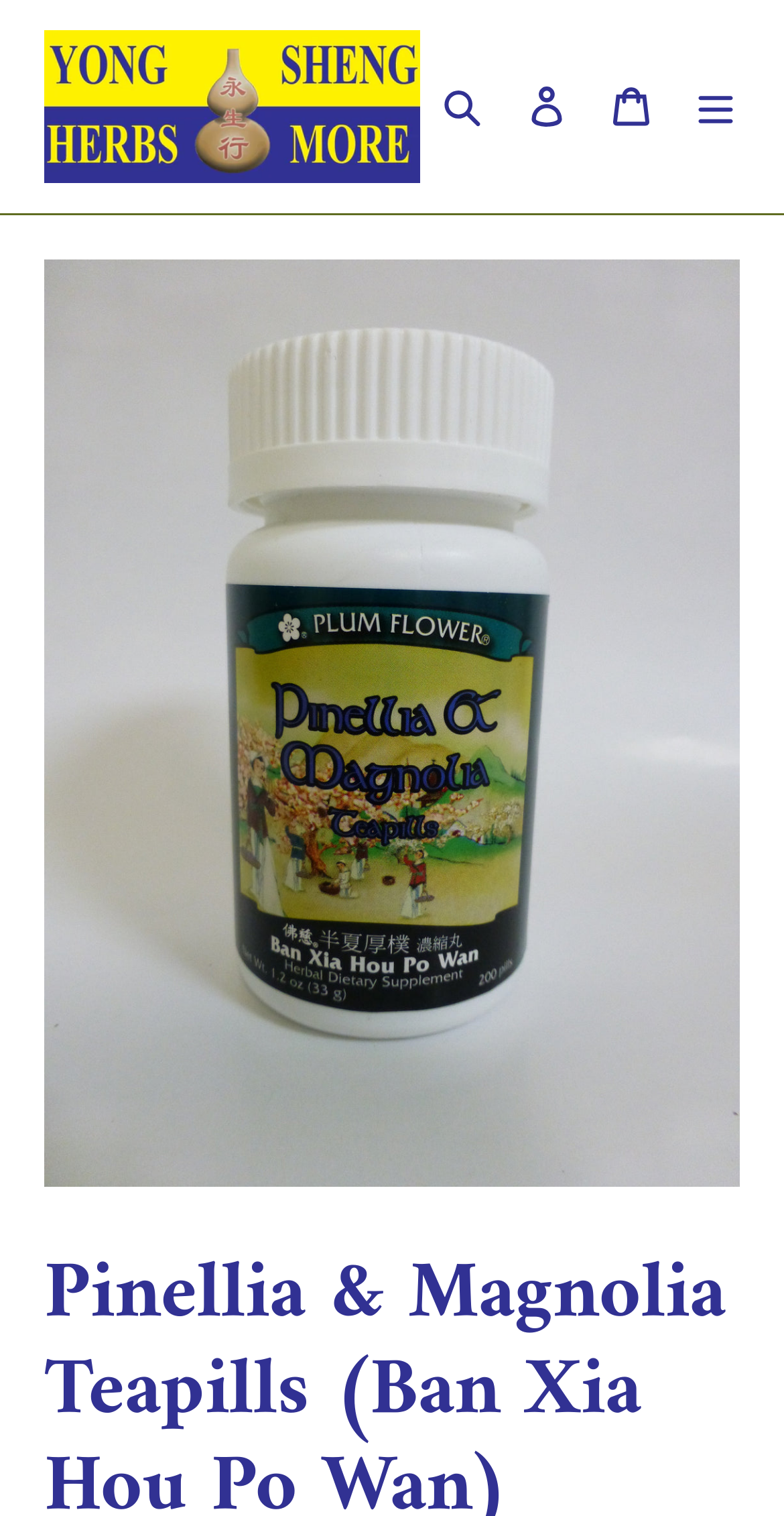What is the name of the product on this webpage?
Refer to the image and provide a concise answer in one word or phrase.

Pinellia & Magnolia Teapills